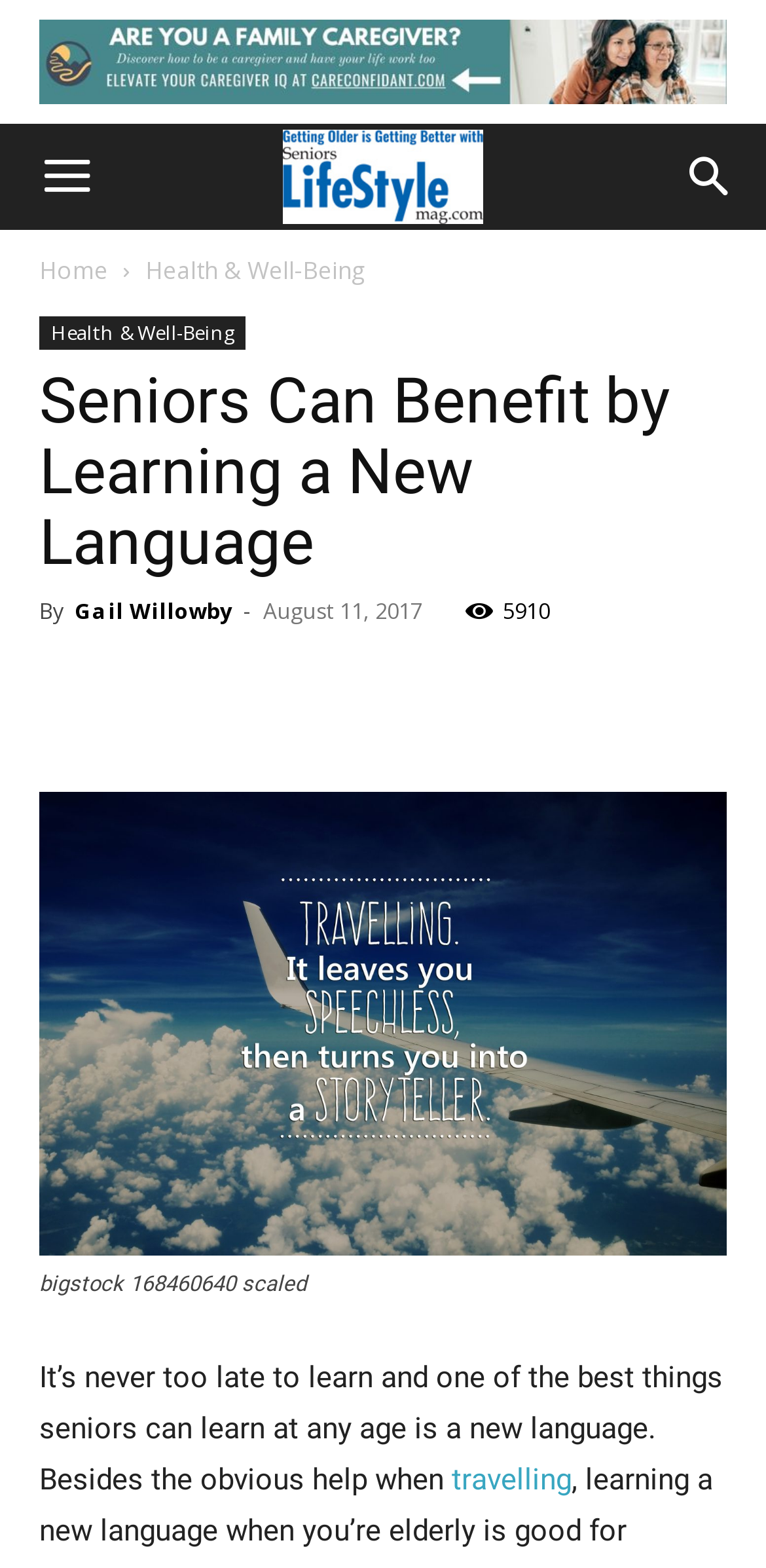Examine the image and give a thorough answer to the following question:
How many social media links are available?

I counted the number of social media links available on the webpage, which are Facebook, Twitter, LinkedIn, Pinterest, Instagram, YouTube, and Reddit.